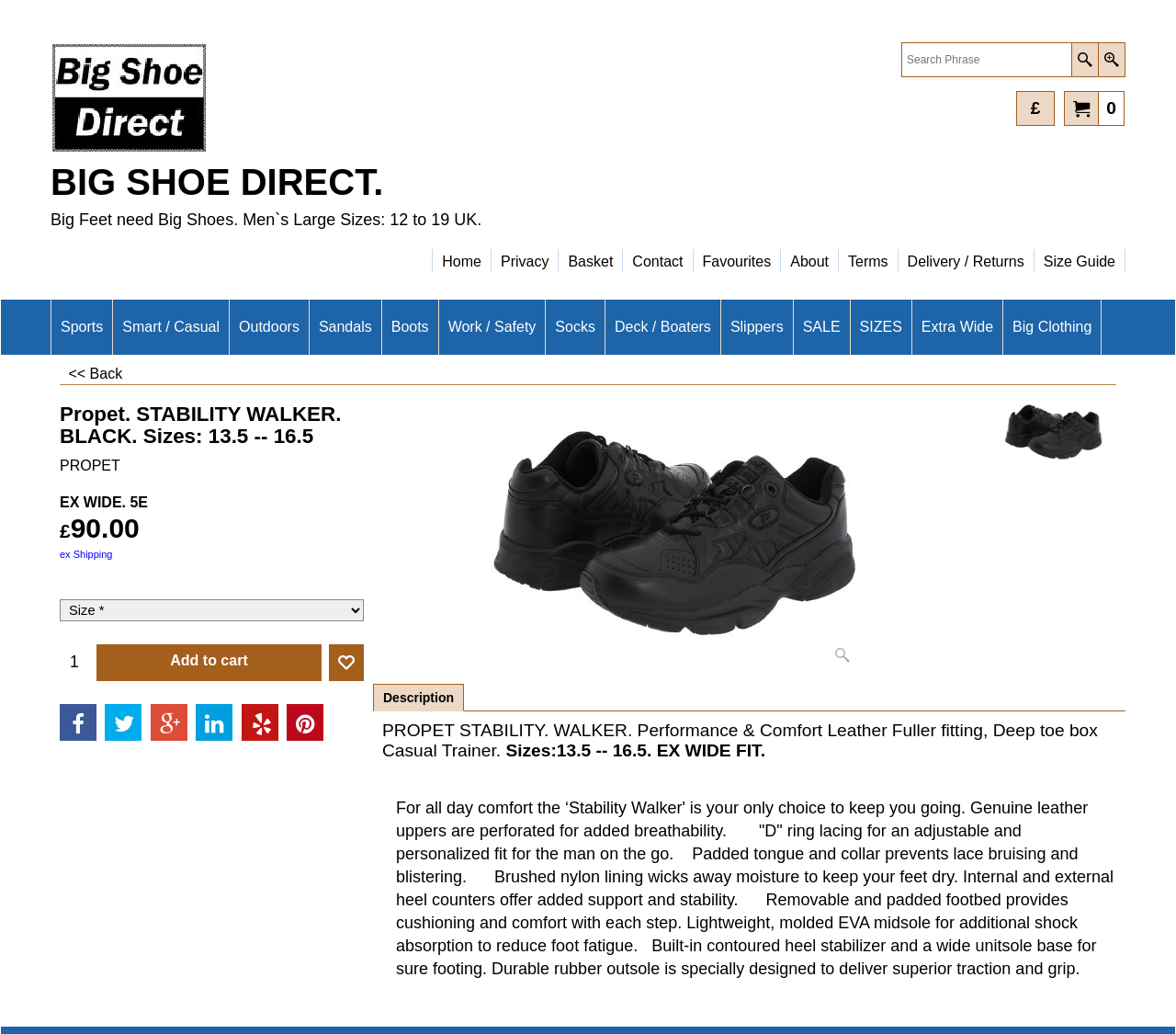Please respond to the question using a single word or phrase:
What is the type of the shoe?

Casual Trainer